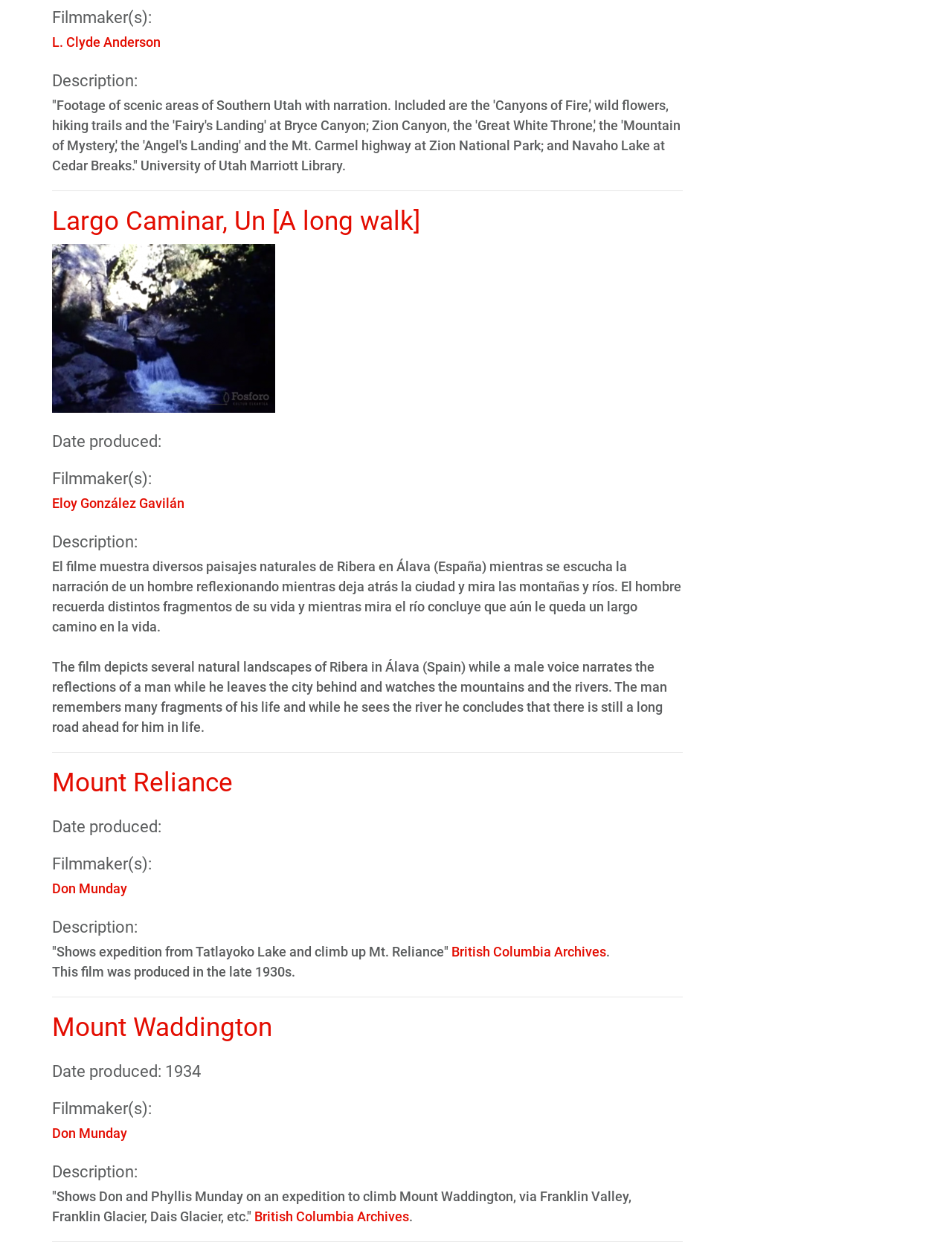Please identify the bounding box coordinates for the region that you need to click to follow this instruction: "Click on the link 'Largo Caminar, Un [A long walk]'".

[0.055, 0.165, 0.441, 0.189]